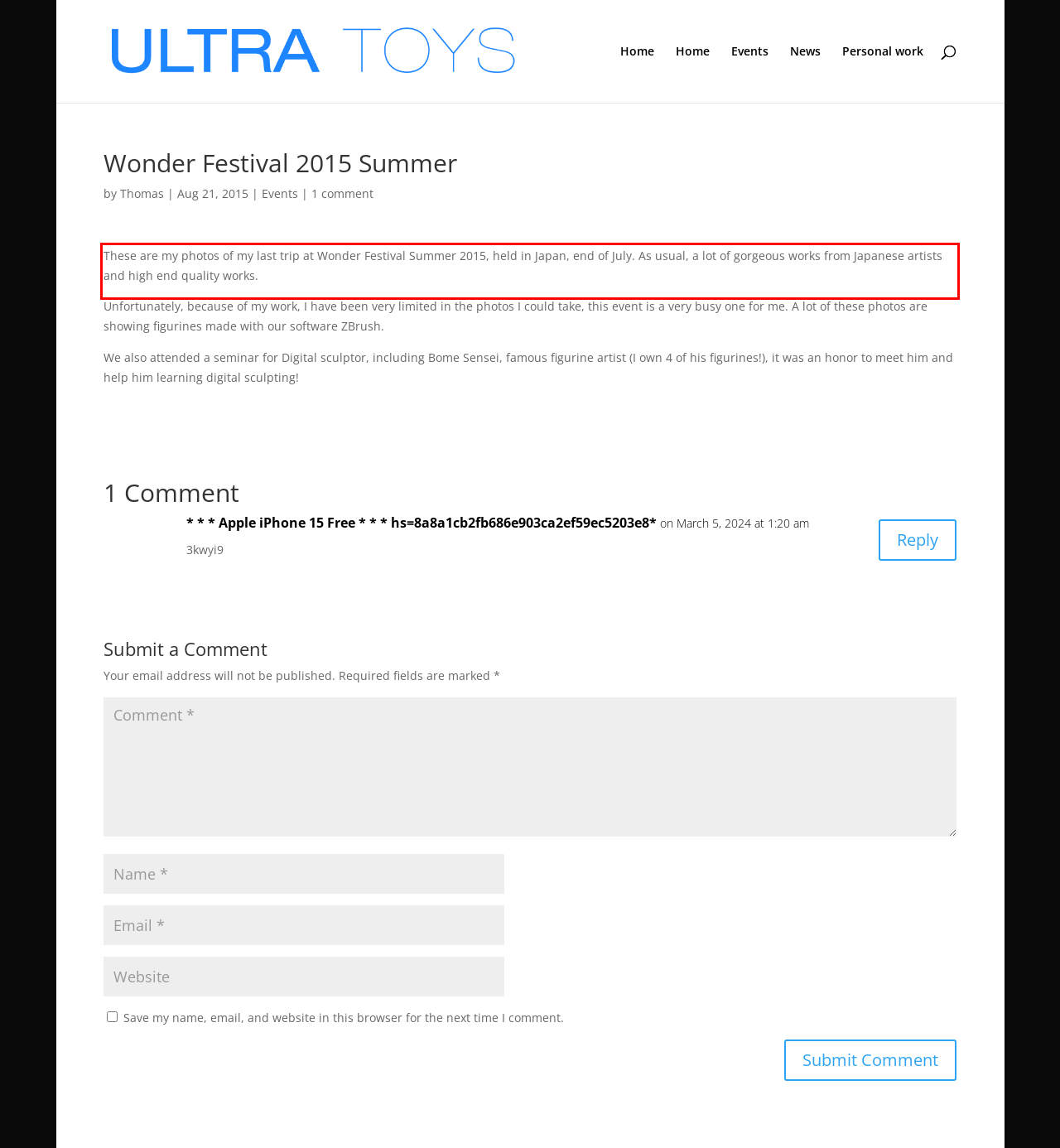You are provided with a webpage screenshot that includes a red rectangle bounding box. Extract the text content from within the bounding box using OCR.

These are my photos of my last trip at Wonder Festival Summer 2015, held in Japan, end of July. As usual, a lot of gorgeous works from Japanese artists and high end quality works.